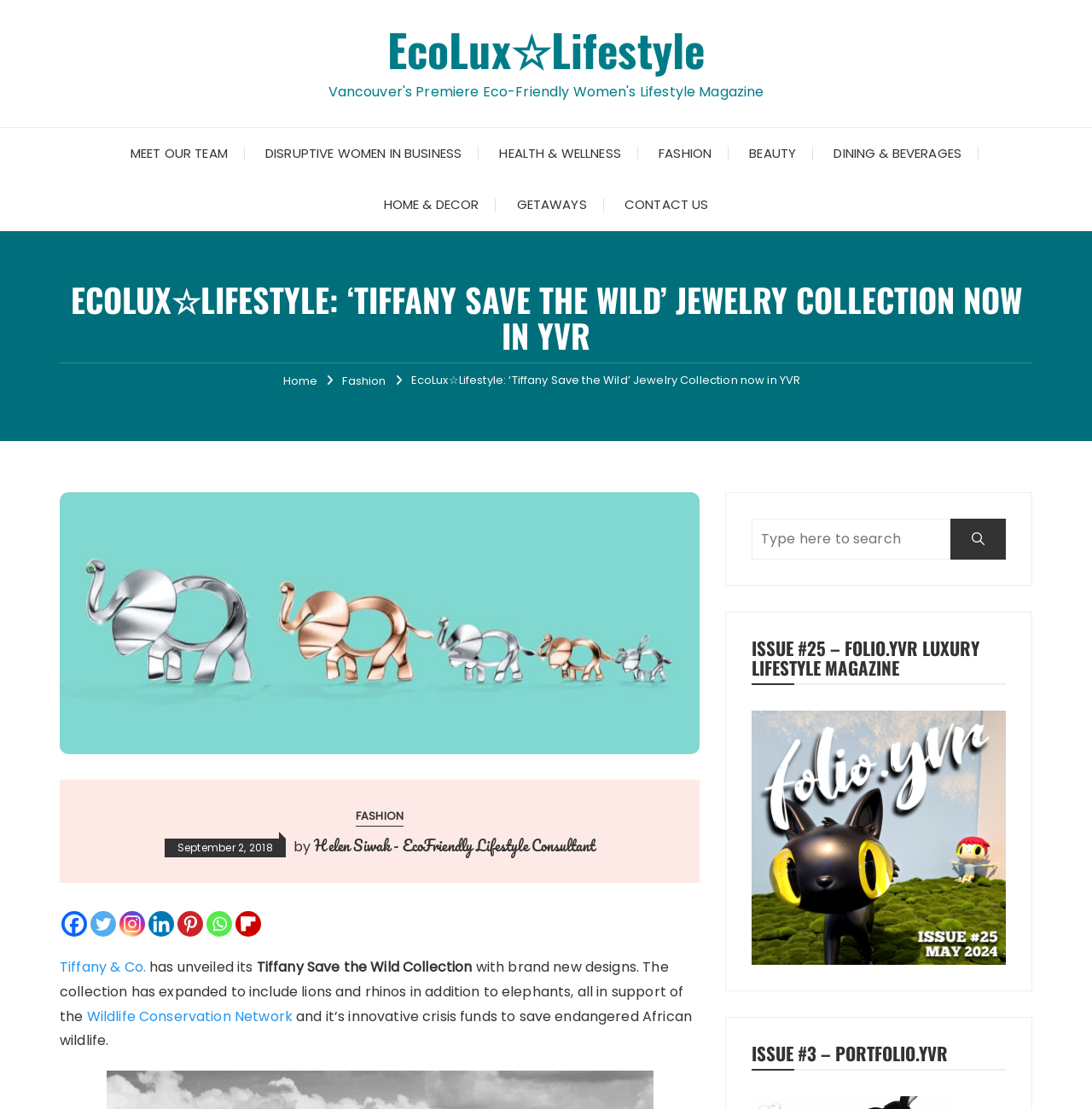Given the element description "Fashion", identify the bounding box of the corresponding UI element.

[0.326, 0.729, 0.37, 0.745]